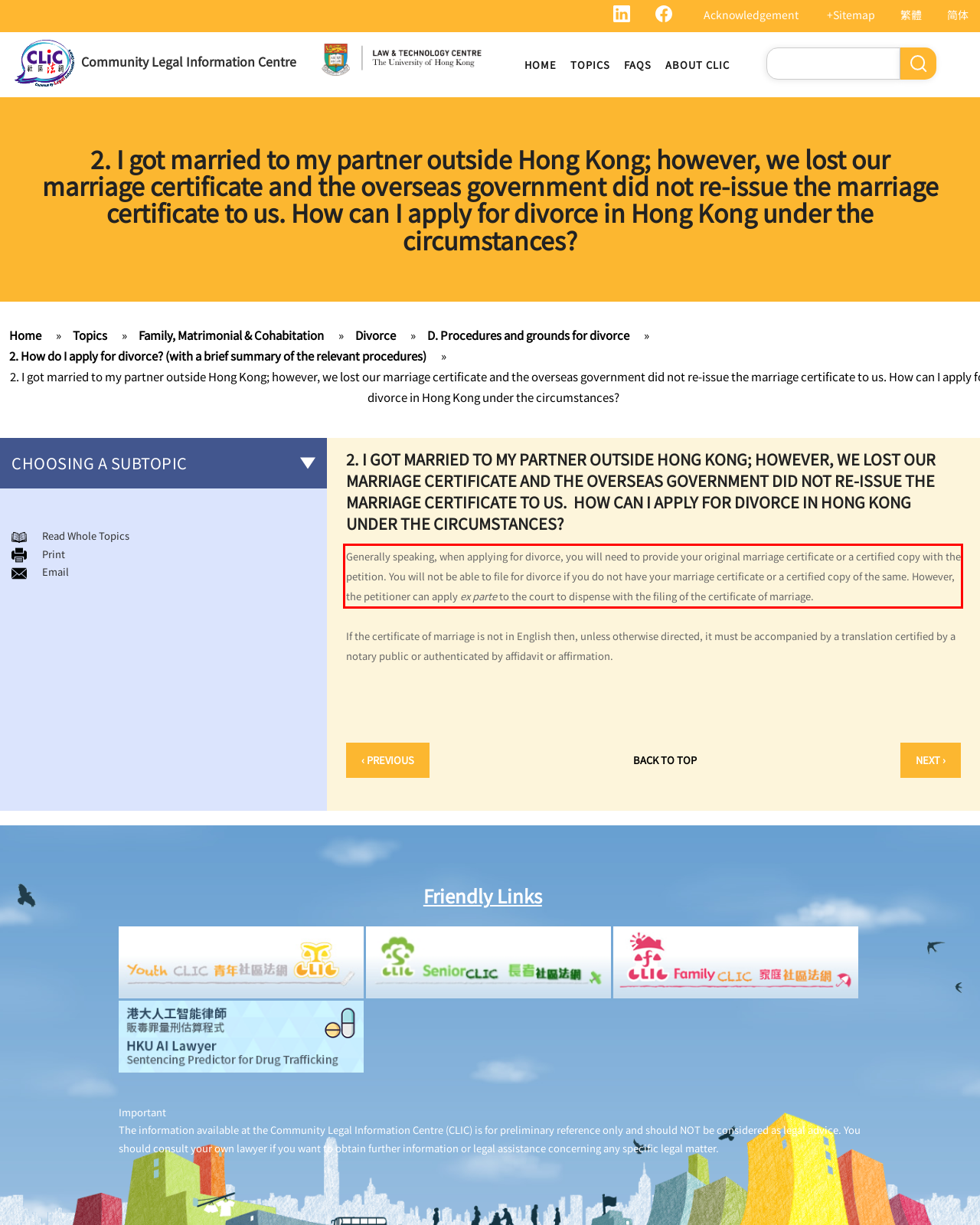Look at the screenshot of the webpage, locate the red rectangle bounding box, and generate the text content that it contains.

Generally speaking, when applying for divorce, you will need to provide your original marriage certificate or a certified copy with the petition. You will not be able to file for divorce if you do not have your marriage certificate or a certified copy of the same. However, the petitioner can apply ex parte to the court to dispense with the filing of the certificate of marriage.